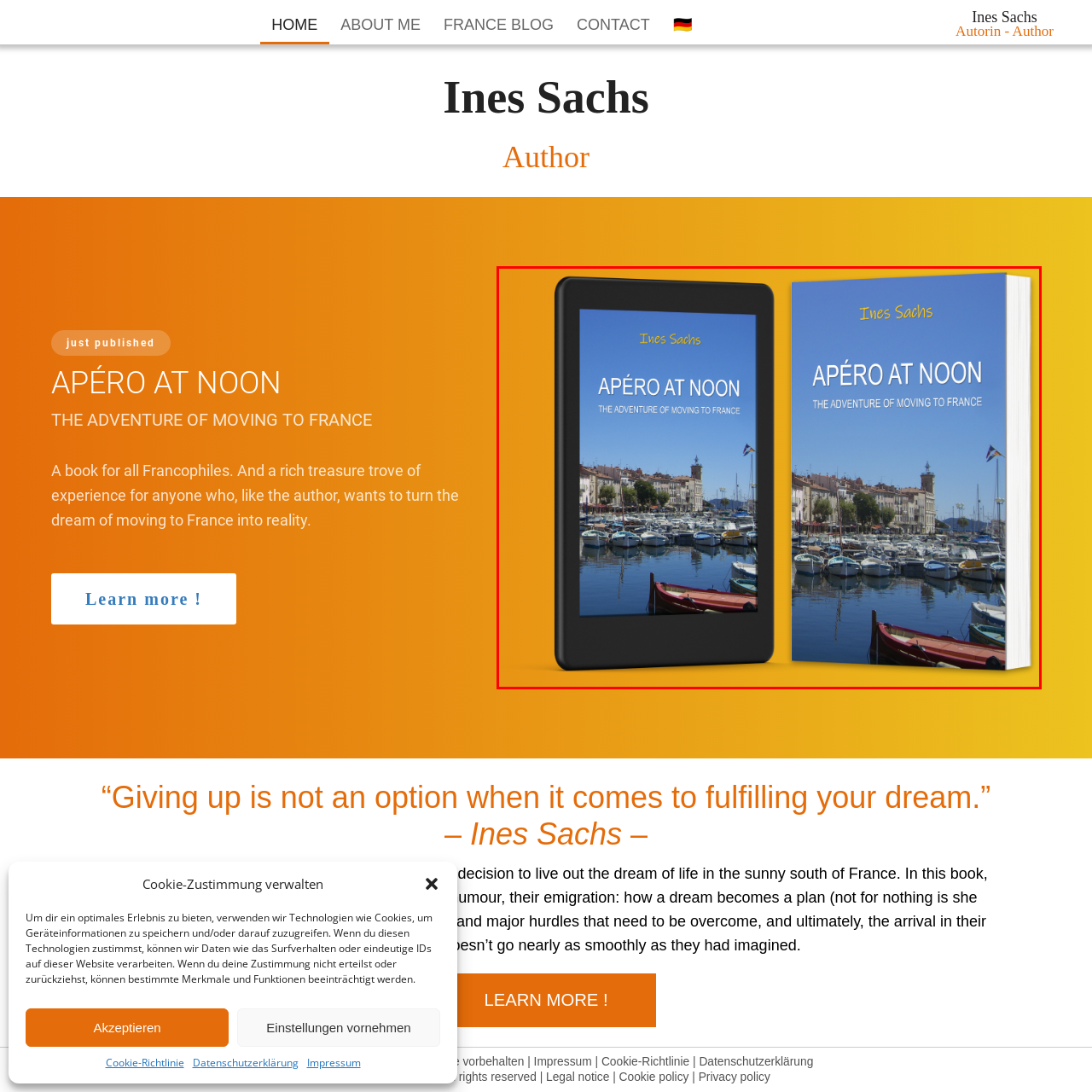What is depicted in the serene imagery behind the title?
Inspect the image enclosed by the red bounding box and provide a detailed and comprehensive answer to the question.

The serene imagery behind the title illustrates a charming and peaceful scene of a harbor filled with boats, which evokes the essence of French coastal life and provides a visual representation of the book's theme.